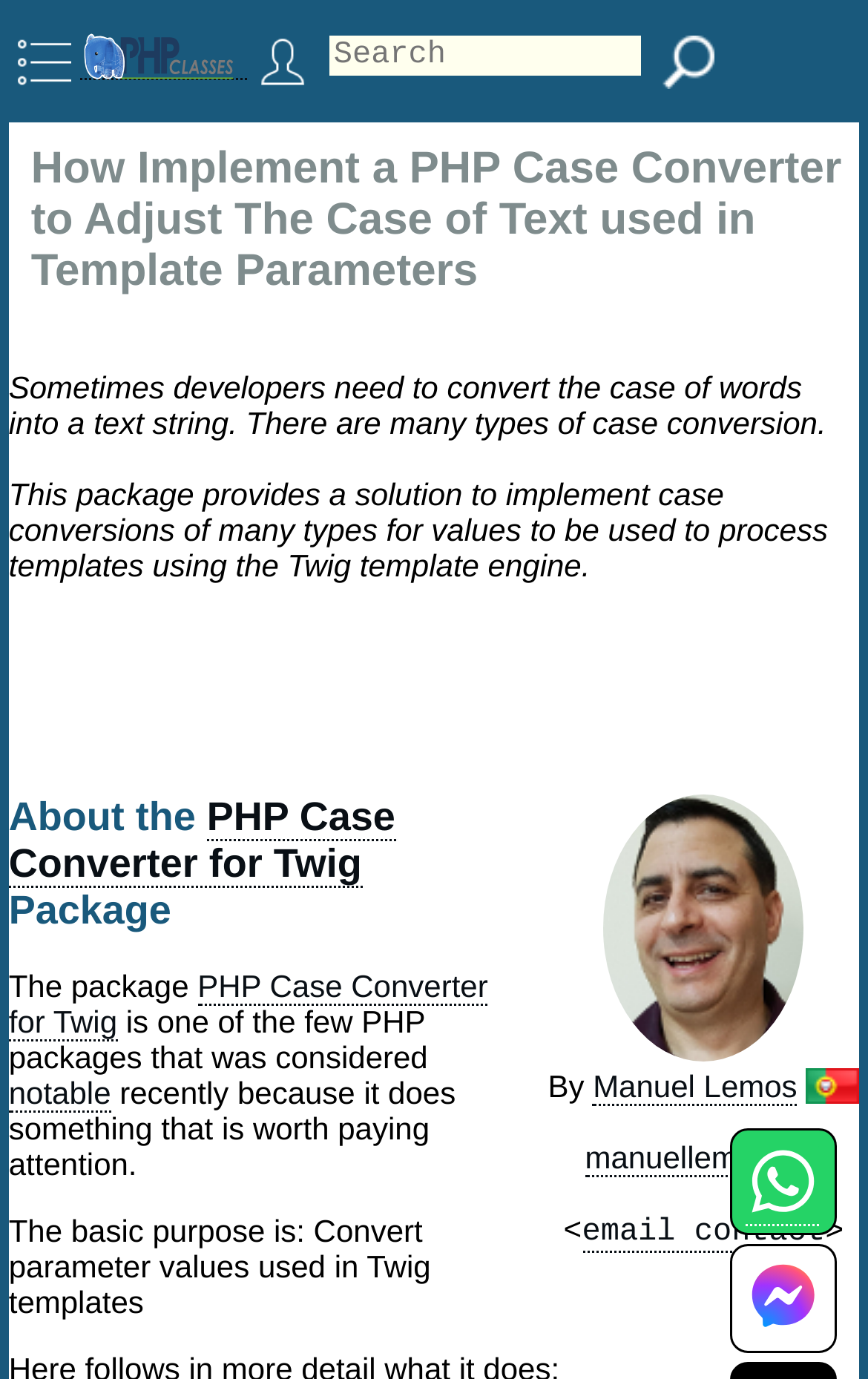Carefully observe the image and respond to the question with a detailed answer:
What is the format of the contact information provided at the bottom of the webpage?

The format of the contact information provided at the bottom of the webpage is WhatsApp and Messenger, as indicated by the links 'Contact us using WhatsApp' and 'Contact us using Messenger'.